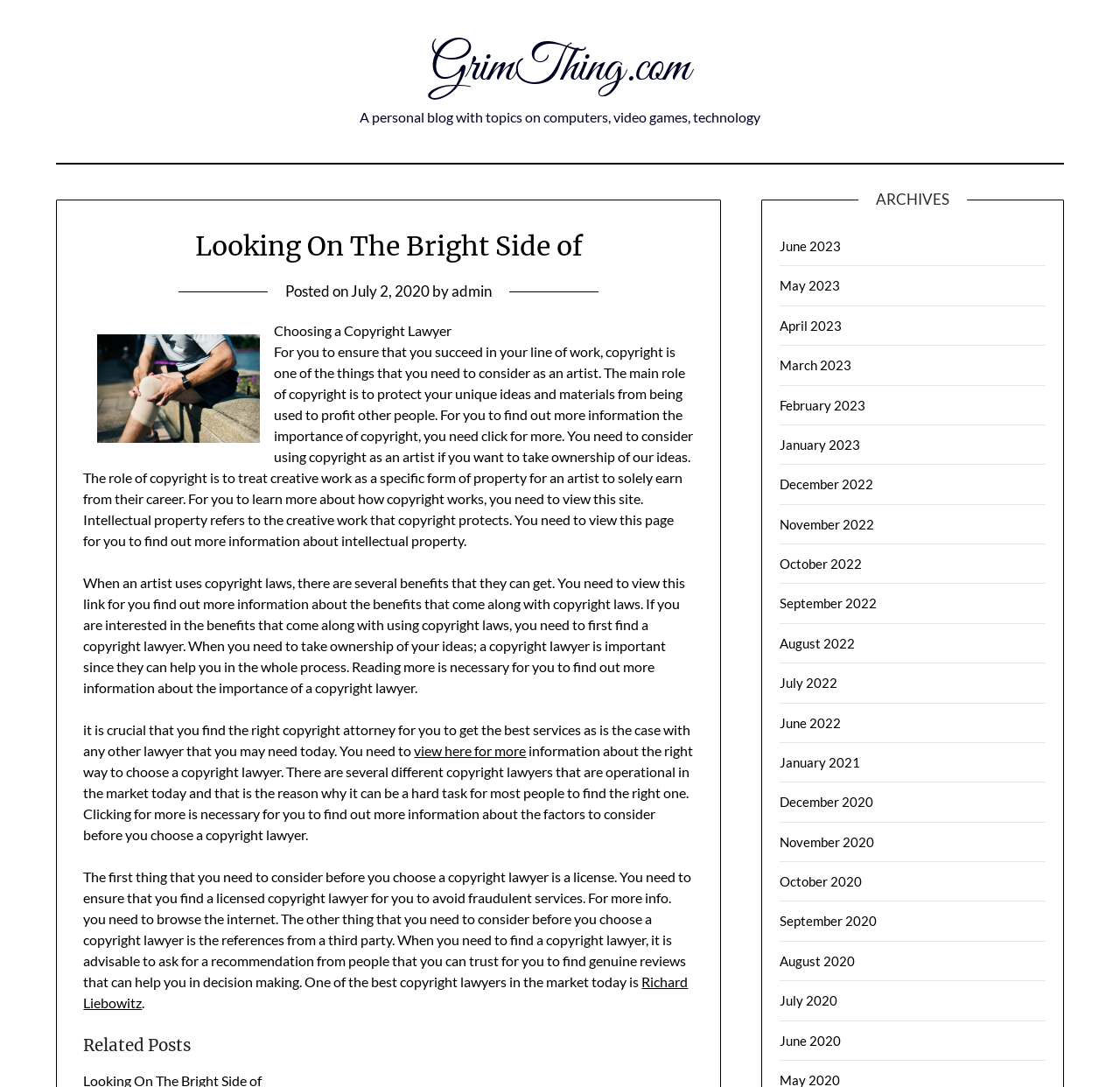Calculate the bounding box coordinates of the UI element given the description: "admin".

[0.403, 0.26, 0.439, 0.276]